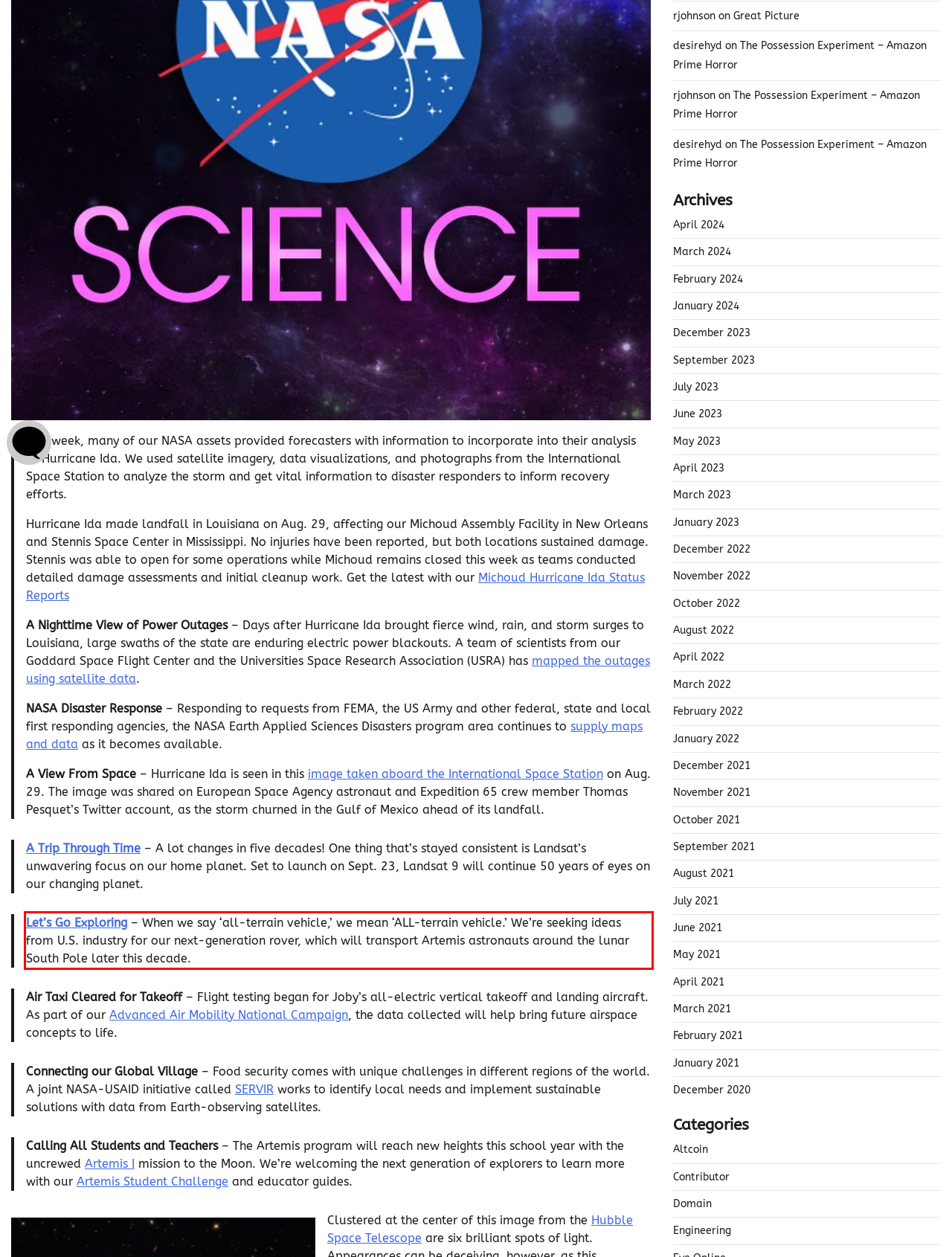Please identify and extract the text content from the UI element encased in a red bounding box on the provided webpage screenshot.

Let’s Go Exploring – When we say ‘all-terrain vehicle,’ we mean ‘ALL-terrain vehicle.’ We’re seeking ideas from U.S. industry for our next-generation rover, which will transport Artemis astronauts around the lunar South Pole later this decade.